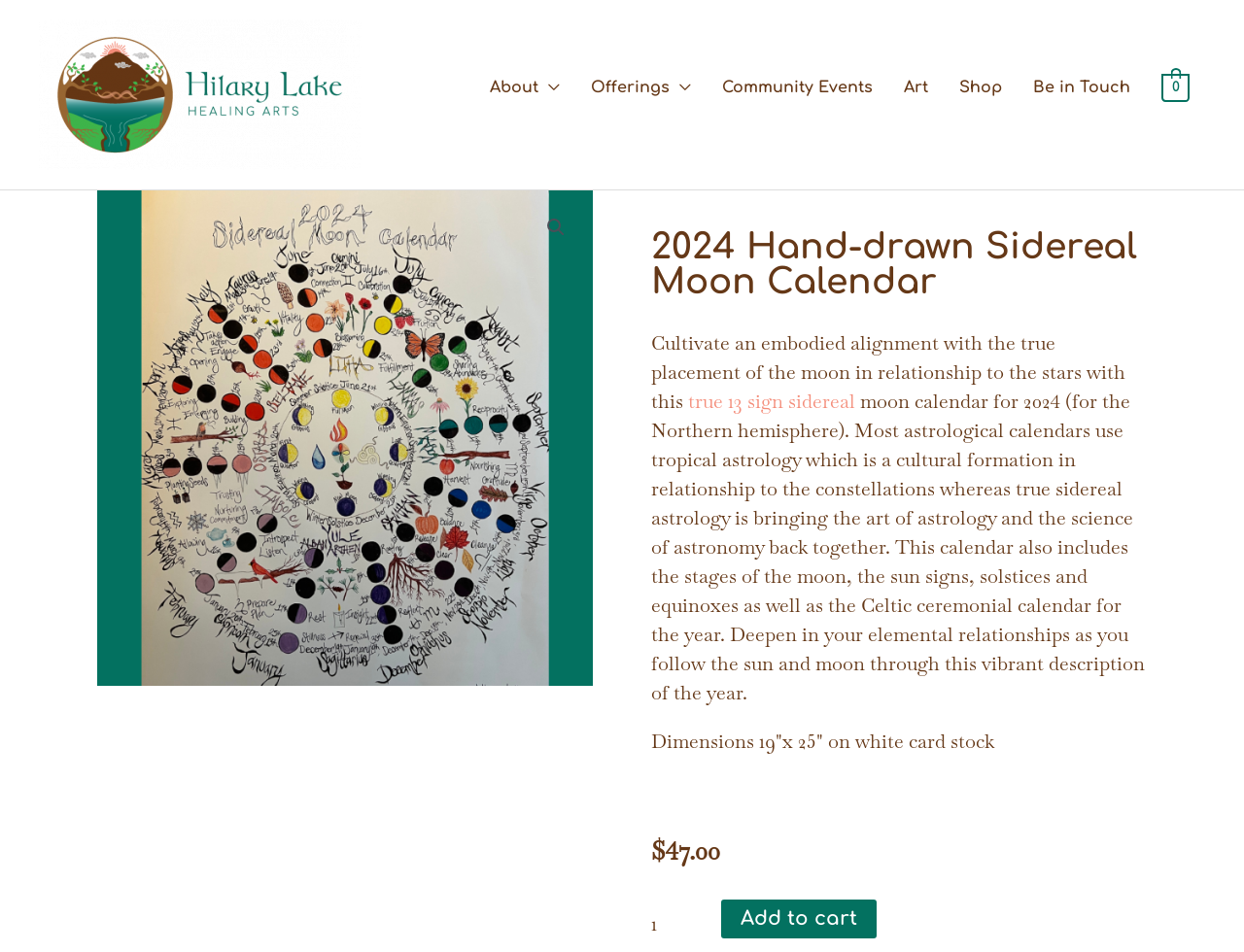Provide an in-depth caption for the contents of the webpage.

This webpage is about a 2024 Hand-drawn Sidereal Moon Calendar by Hilary Lake Healing Arts. At the top left, there is a logo of Hilary Lake Healing Arts, which is an image with a link to the website. Below the logo, there is a navigation menu with links to different sections of the website, including About, Offerings, Community Events, Art, Shop, and Be in Touch.

On the left side of the page, there is a search icon, represented by a magnifying glass emoji, which is a link. Above the search icon, there is a small link with the text "0".

The main content of the page is focused on the 2024 sidereal moon calendar. There is a large image of the calendar, which is also a link. Above the image, there is a heading that reads "2024 Hand-drawn Sidereal Moon Calendar". Below the image, there is a paragraph of text that describes the calendar, explaining that it is a tool for cultivating an embodied alignment with the true placement of the moon in relationship to the stars. The text also mentions that the calendar includes the stages of the moon, sun signs, solstices, and equinoxes, as well as the Celtic ceremonial calendar for the year.

Below the descriptive text, there are details about the calendar, including its dimensions and price. The price is listed as $47.00. There is also a spin button to select the product quantity and an "Add to cart" button.